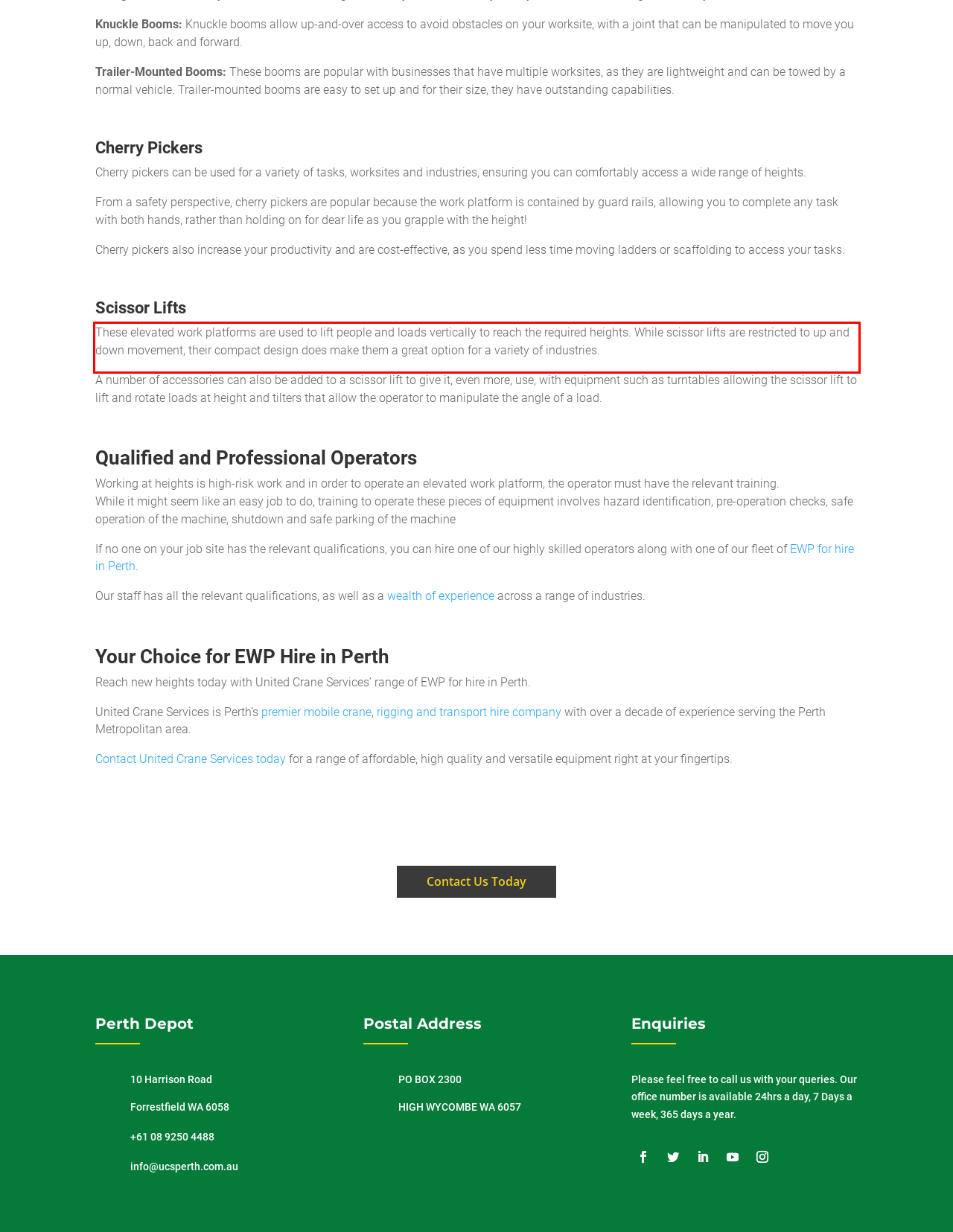Examine the webpage screenshot and use OCR to obtain the text inside the red bounding box.

These elevated work platforms are used to lift people and loads vertically to reach the required heights. While scissor lifts are restricted to up and down movement, their compact design does make them a great option for a variety of industries.